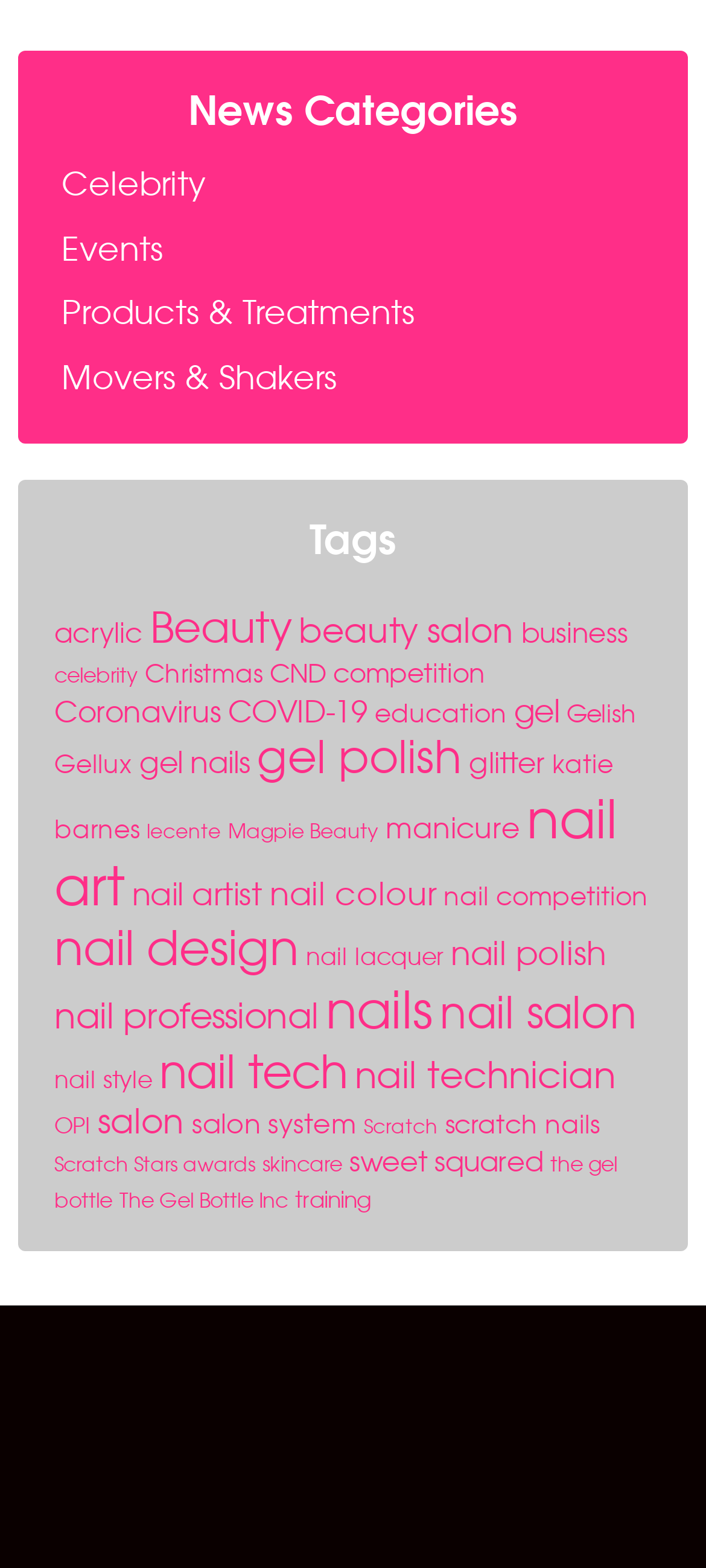Given the description of the UI element: "competition", predict the bounding box coordinates in the form of [left, top, right, bottom], with each value being a float between 0 and 1.

[0.472, 0.419, 0.687, 0.44]